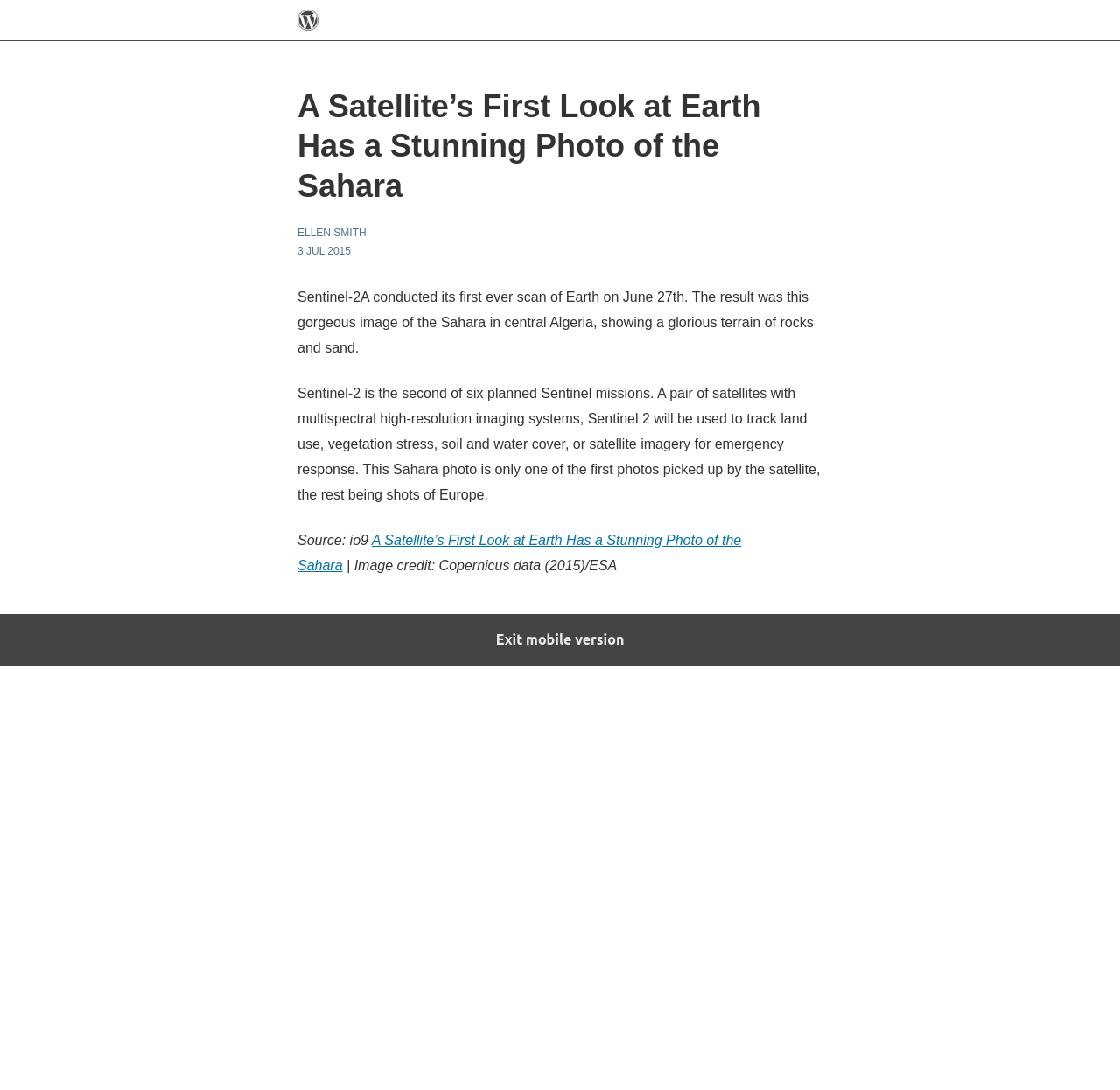Can you find and provide the main heading text of this webpage?

A Satellite’s First Look at Earth Has a Stunning Photo of the Sahara